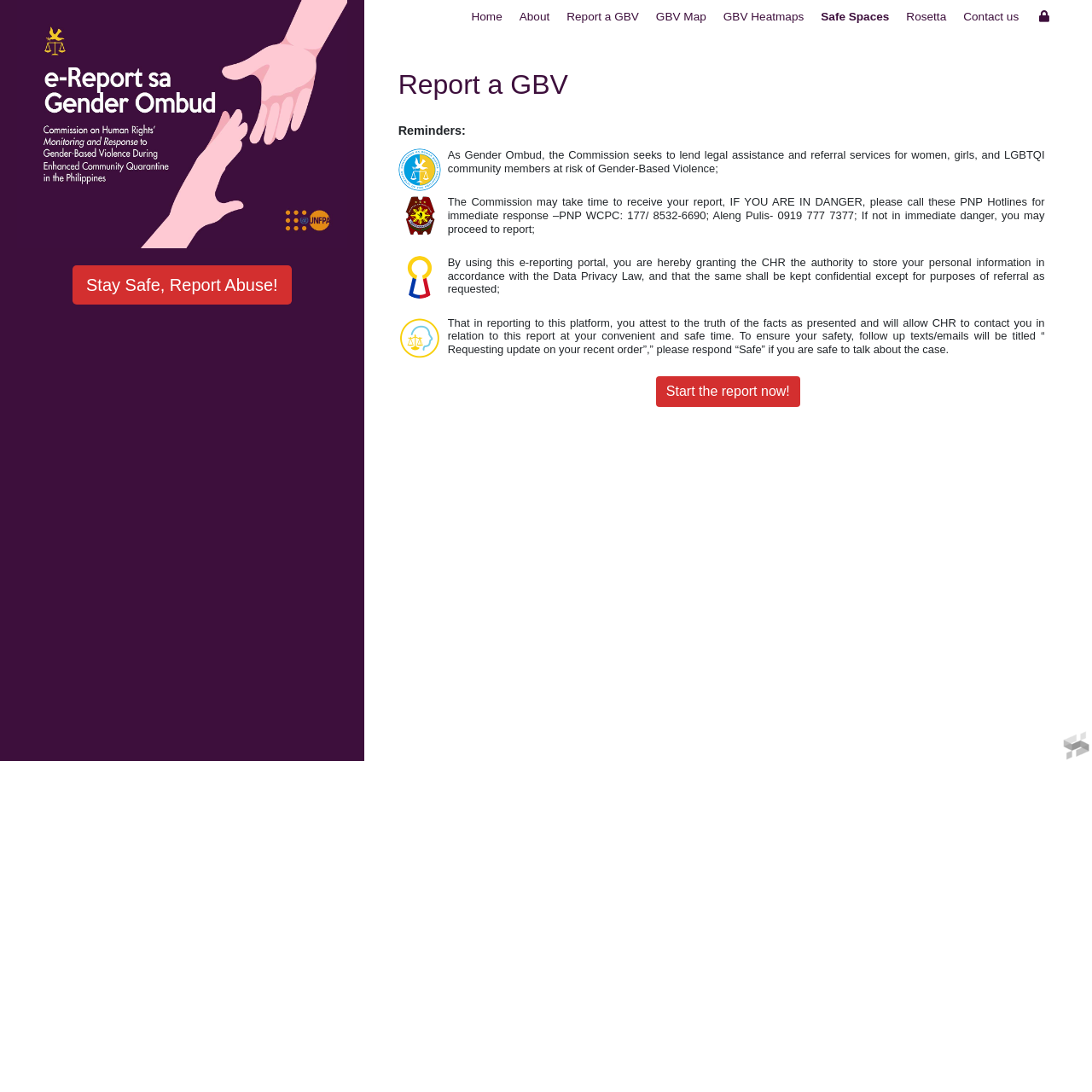Identify the bounding box coordinates of the area that should be clicked in order to complete the given instruction: "Start the report now!". The bounding box coordinates should be four float numbers between 0 and 1, i.e., [left, top, right, bottom].

[0.601, 0.345, 0.733, 0.373]